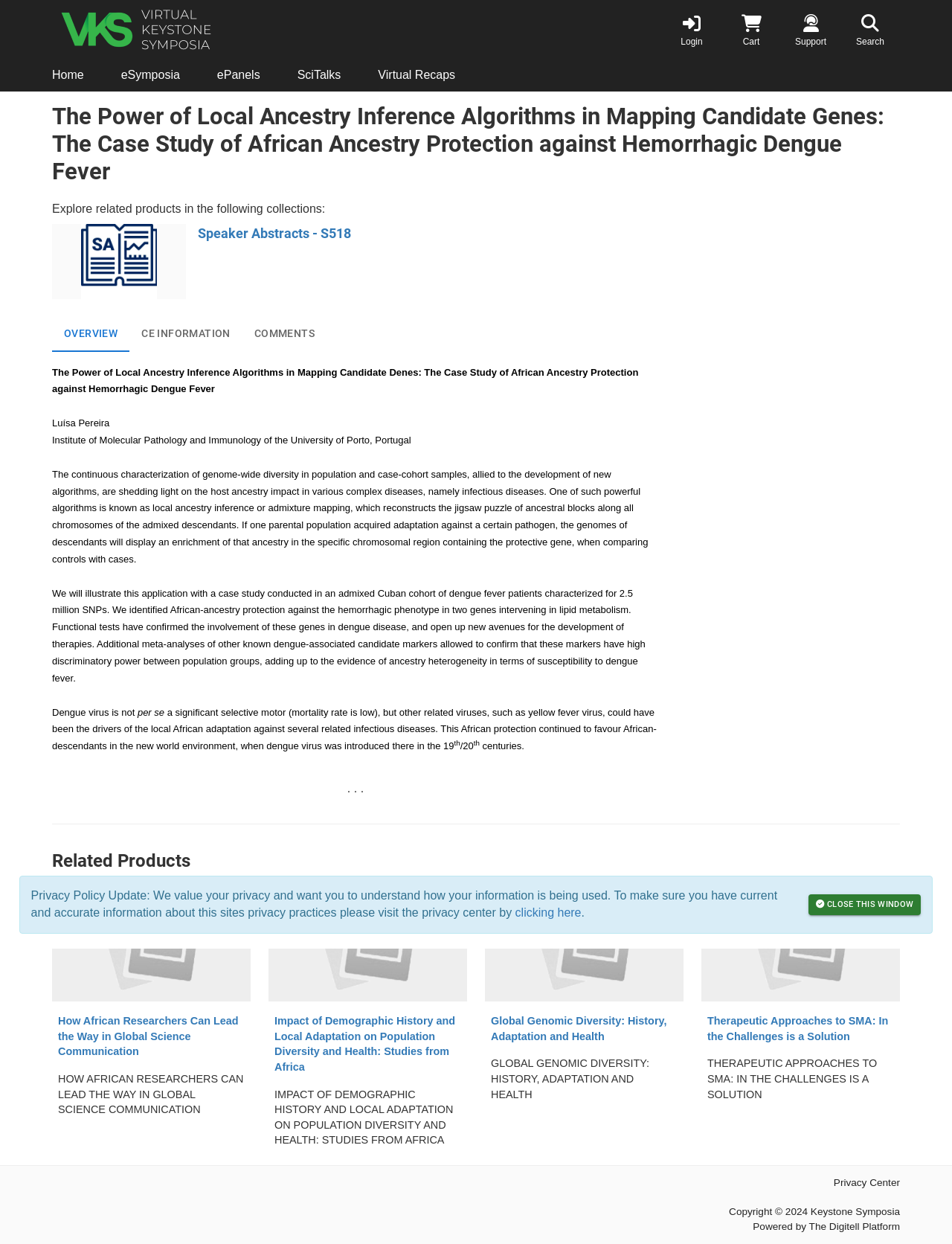What is the orientation of the menubar? Using the information from the screenshot, answer with a single word or phrase.

Horizontal